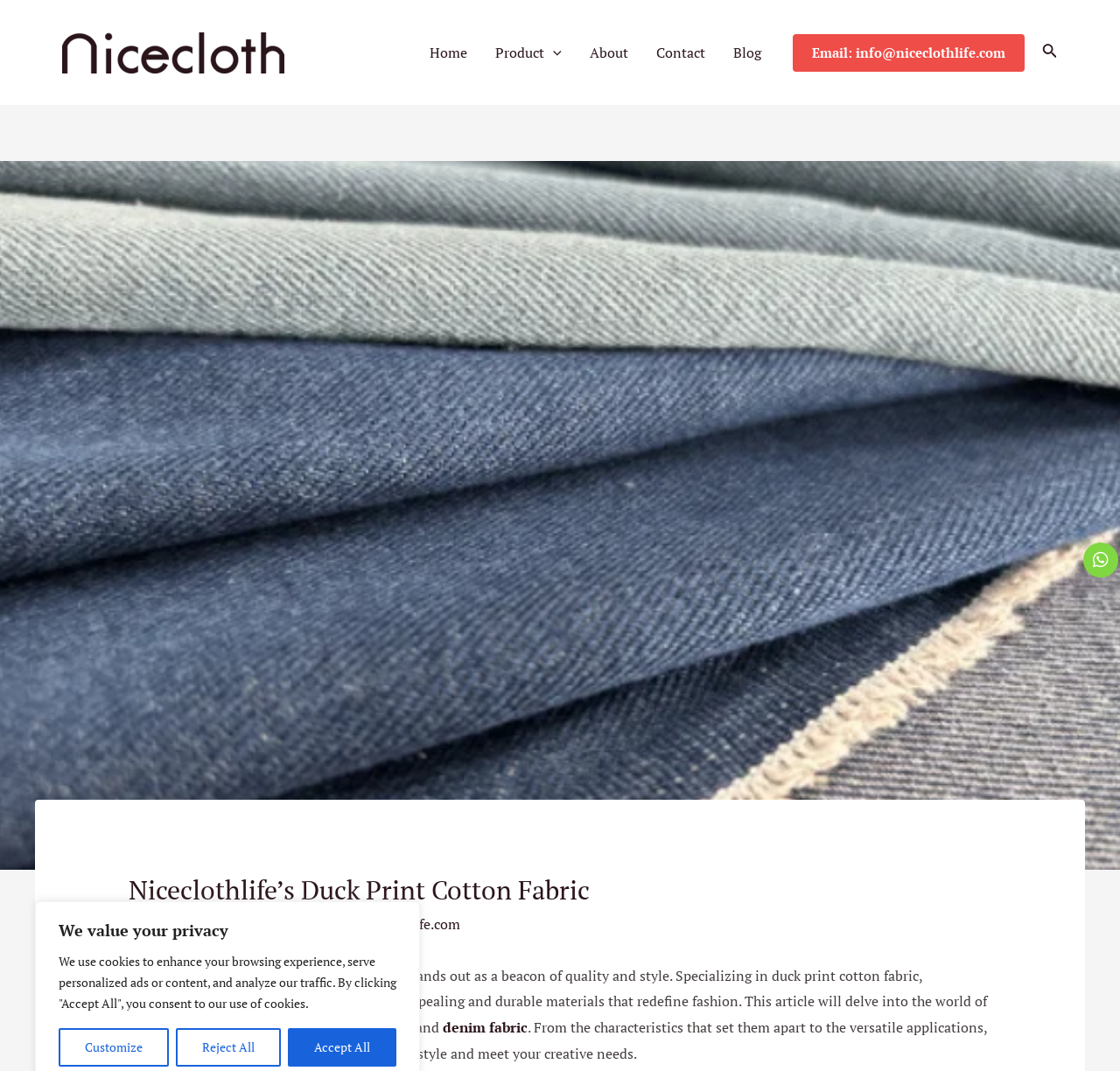What is the name of the company?
Using the image as a reference, deliver a detailed and thorough answer to the question.

The name of the company can be found in the link 'niceclothlife' at the top left corner of the webpage, which is also the logo of the company. Additionally, the root element 'Niceclothlife's Duck Print Cotton Fabric - NiceclothlifeTextile CO.,LTD' also indicates that the company name is Niceclothlife.